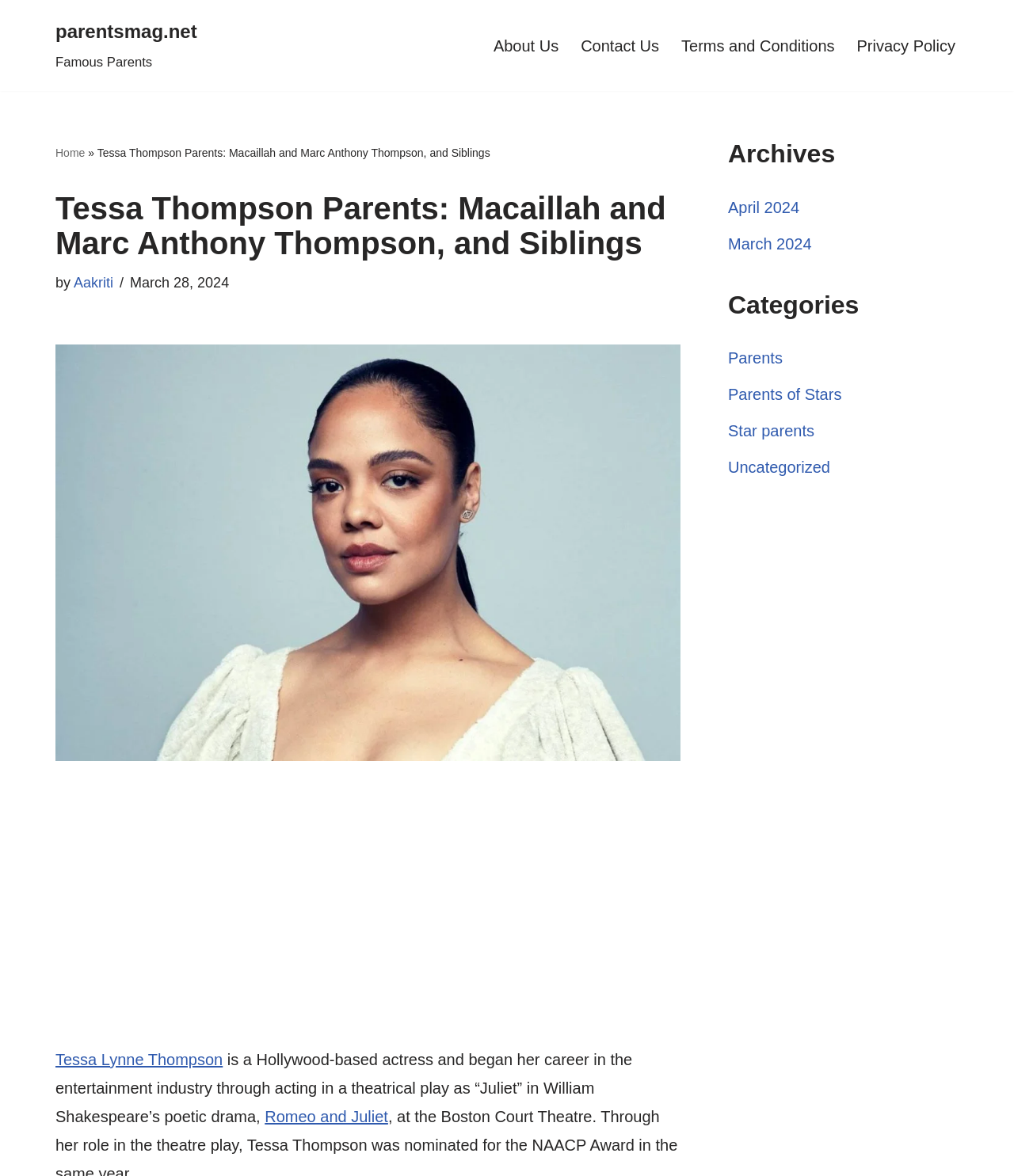What is Tessa Thompson's profession?
Please answer the question with as much detail as possible using the screenshot.

The webpage describes Tessa Thompson as a Hollywood-based actress, and it mentions that she began her career in the entertainment industry through acting in a theatrical play. This indicates that Tessa Thompson's profession is an actress.